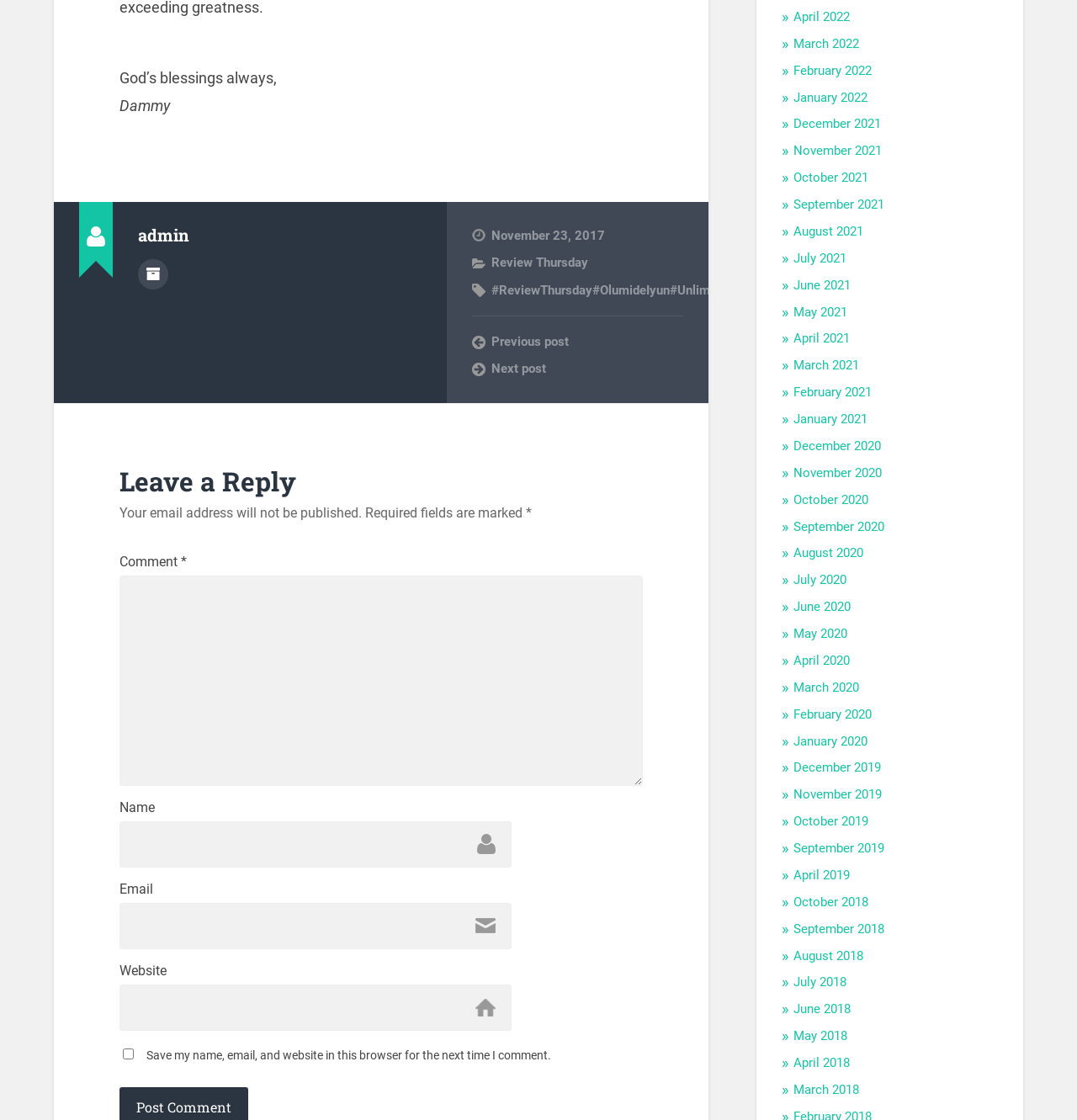What is the purpose of the checkbox at the bottom?
Kindly offer a comprehensive and detailed response to the question.

The checkbox at the bottom is labeled 'Save my name, email, and website in this browser for the next time I comment.' which indicates its purpose is to save the commenter's information for future comments.